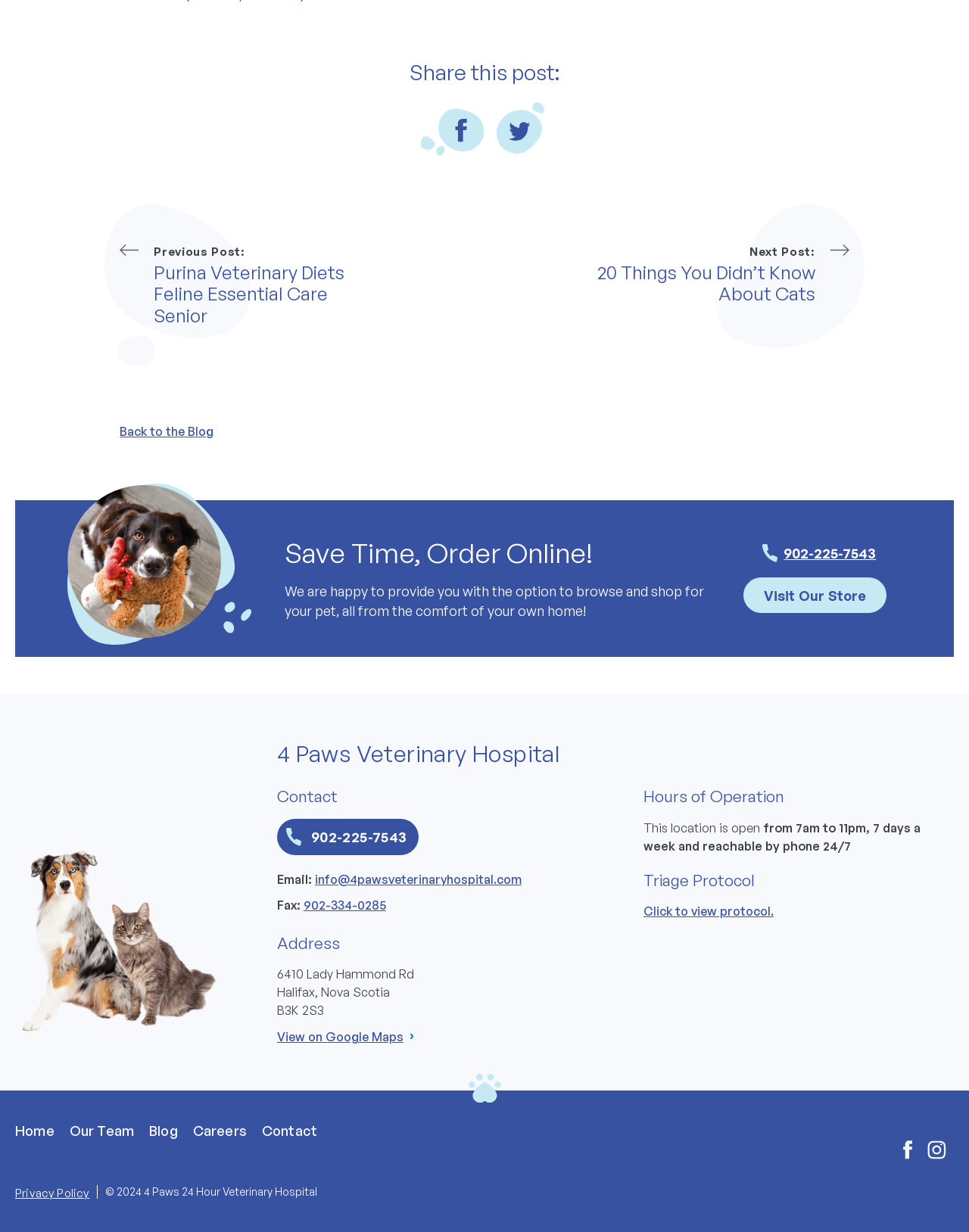Provide the bounding box for the UI element matching this description: "Privacy Policy".

[0.016, 0.963, 0.092, 0.974]